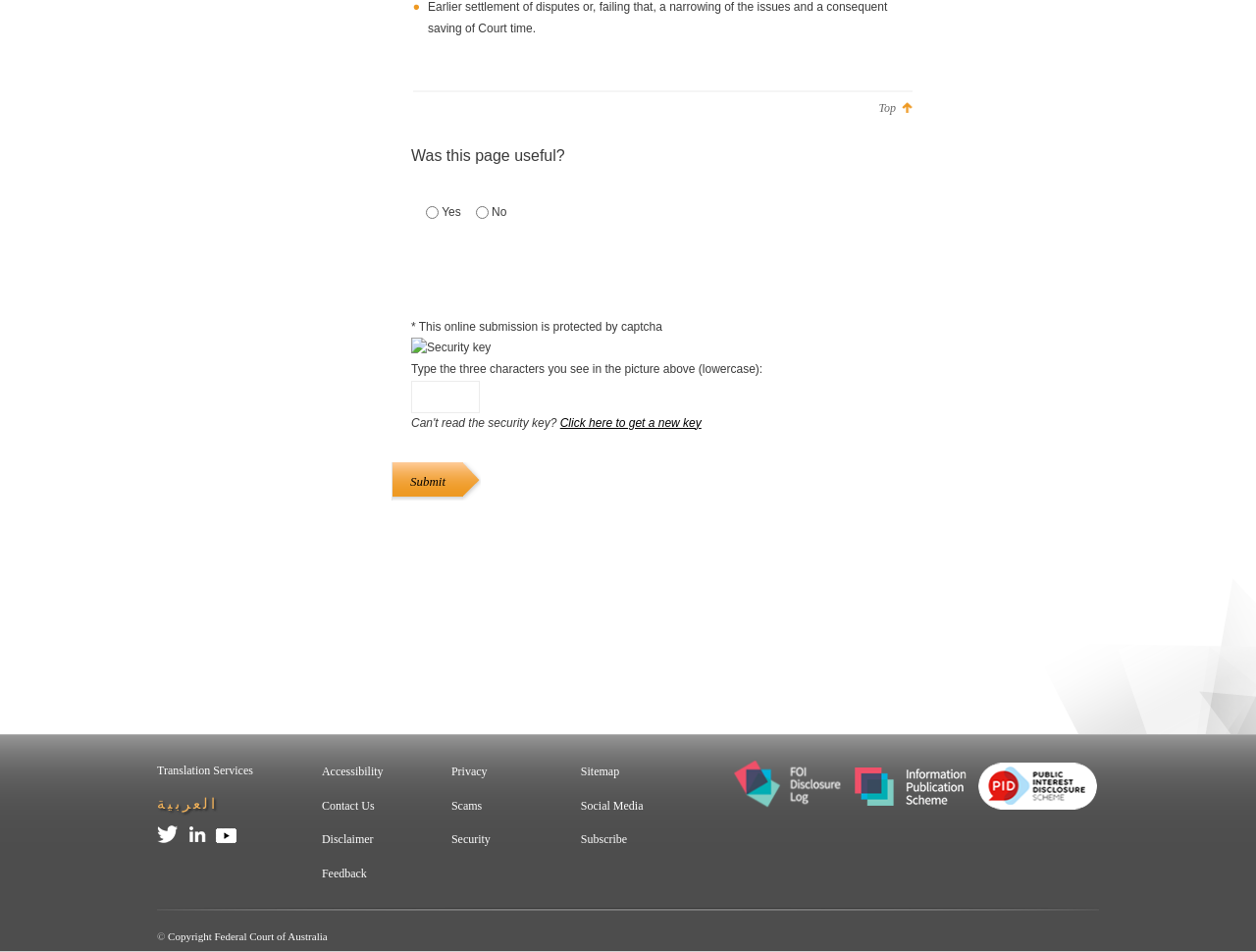Answer the following in one word or a short phrase: 
What languages are available for translation services?

Bangla